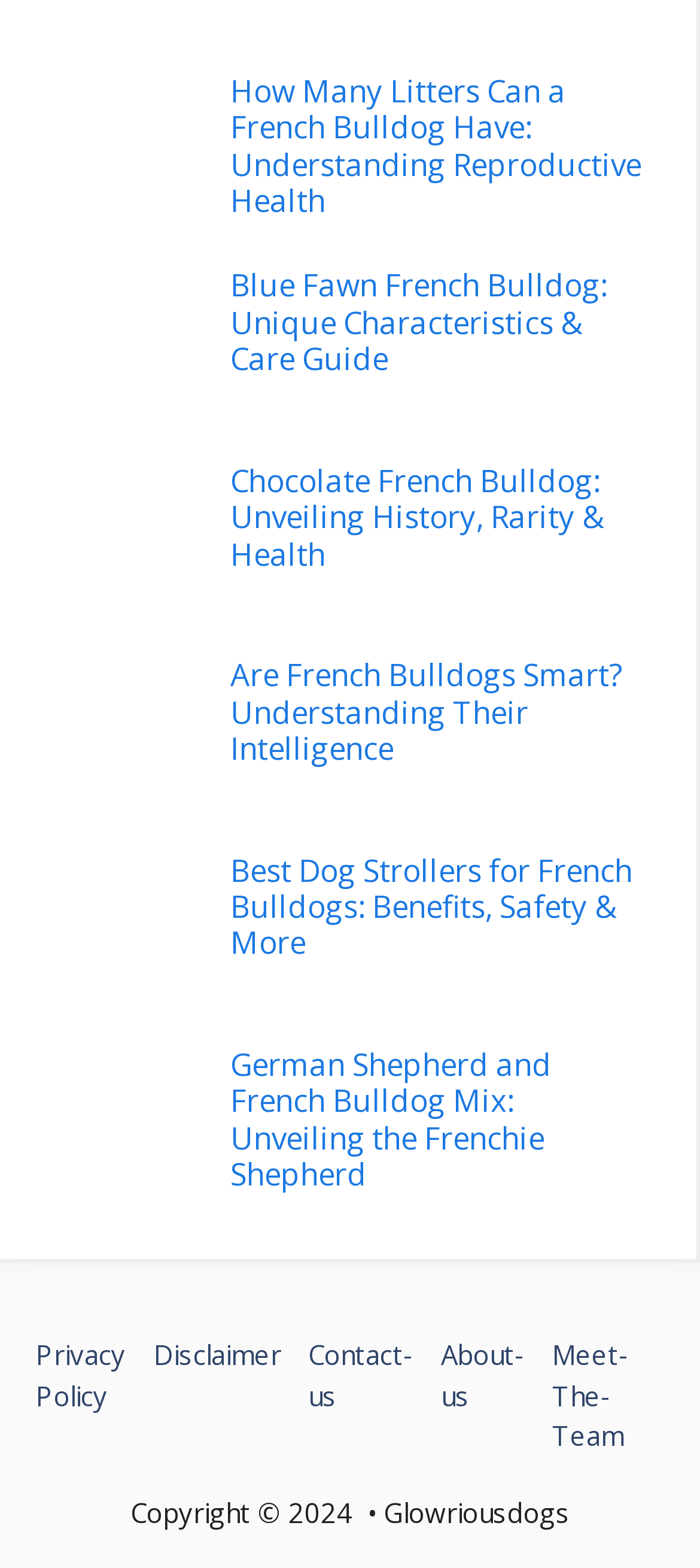Identify the coordinates of the bounding box for the element that must be clicked to accomplish the instruction: "Visit the page about dog strollers for French Bulldogs".

[0.329, 0.544, 0.918, 0.639]